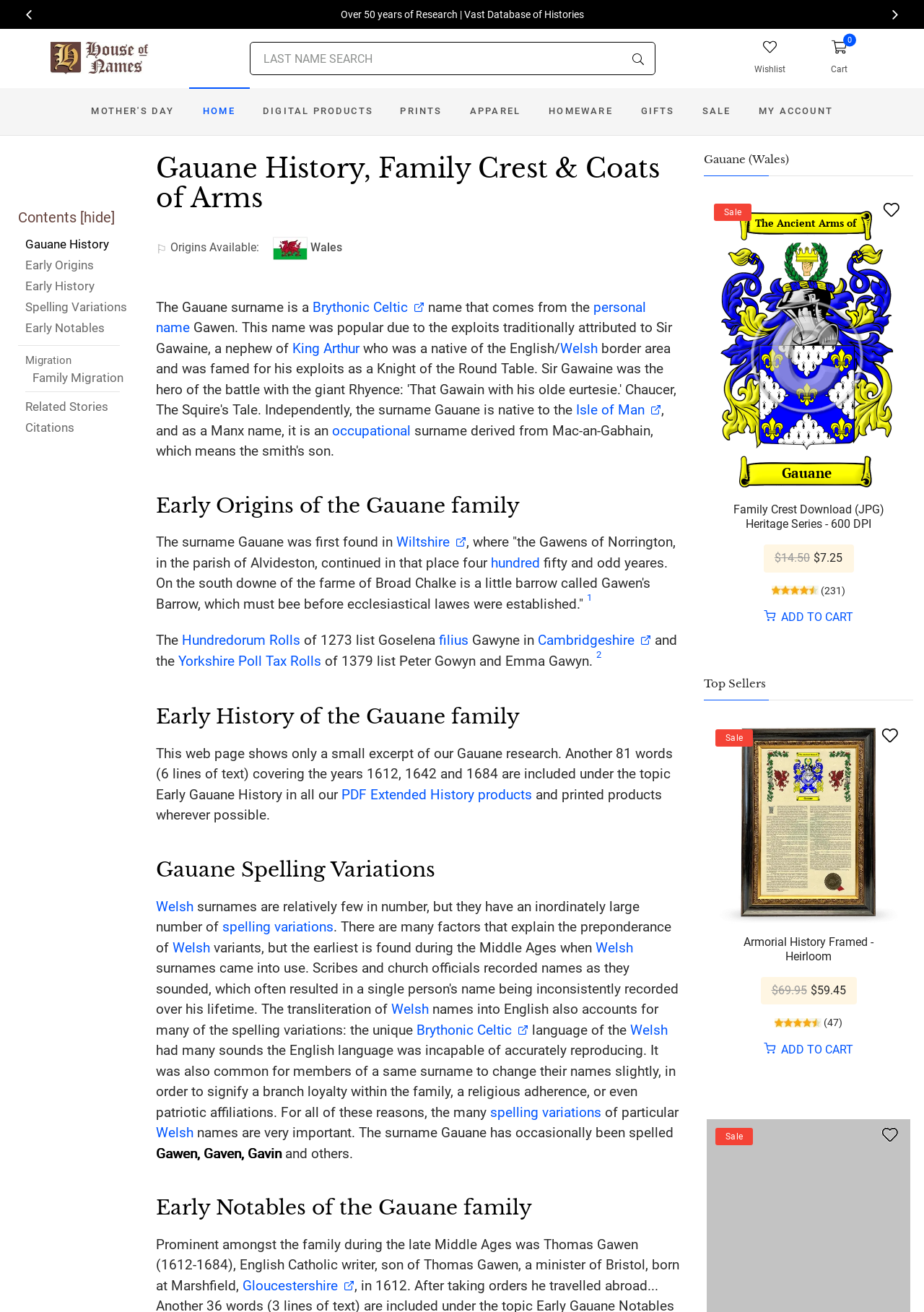What is the name of the family crest website?
Based on the image, give a concise answer in the form of a single word or short phrase.

HouseofNames